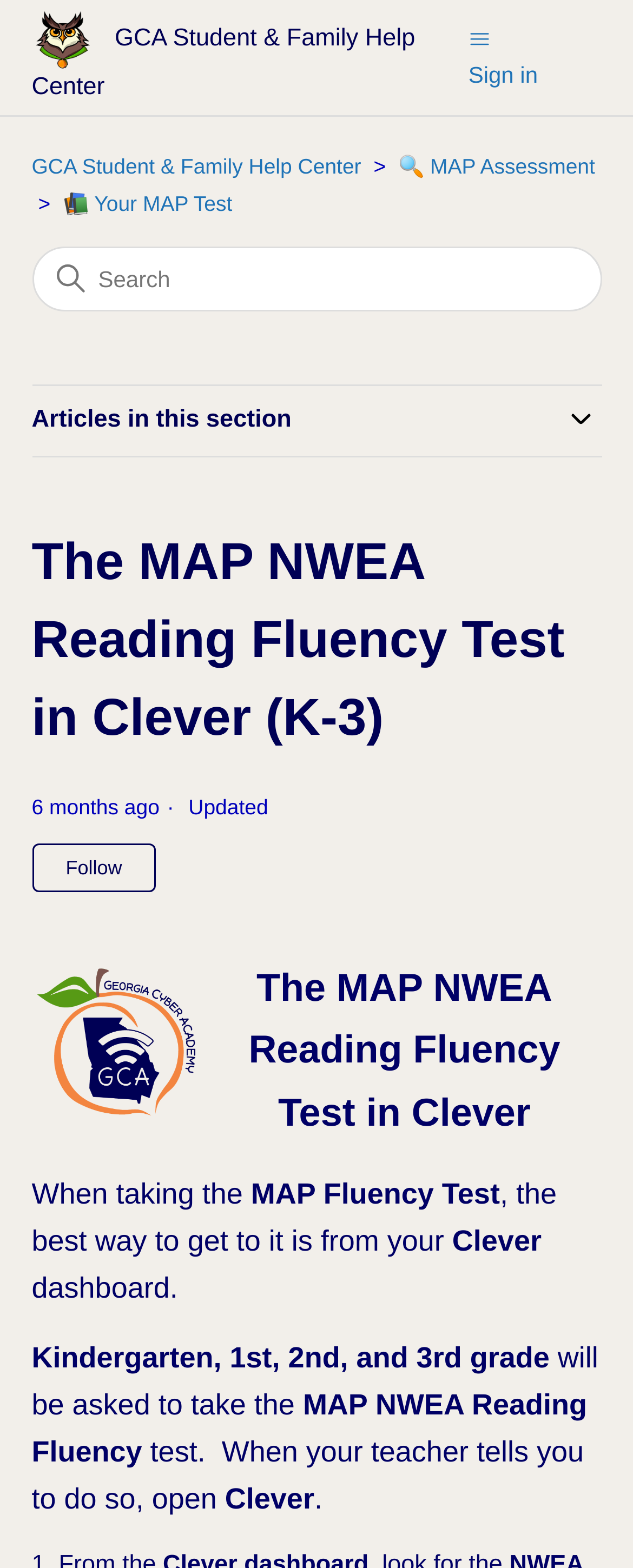What grades will be taking the MAP NWEA Reading Fluency test?
Craft a detailed and extensive response to the question.

I found the answer by reading the text on the webpage, which states that 'Kindergarten, 1st, 2nd, and 3rd grade will be asked to take the MAP NWEA Reading Fluency test'.